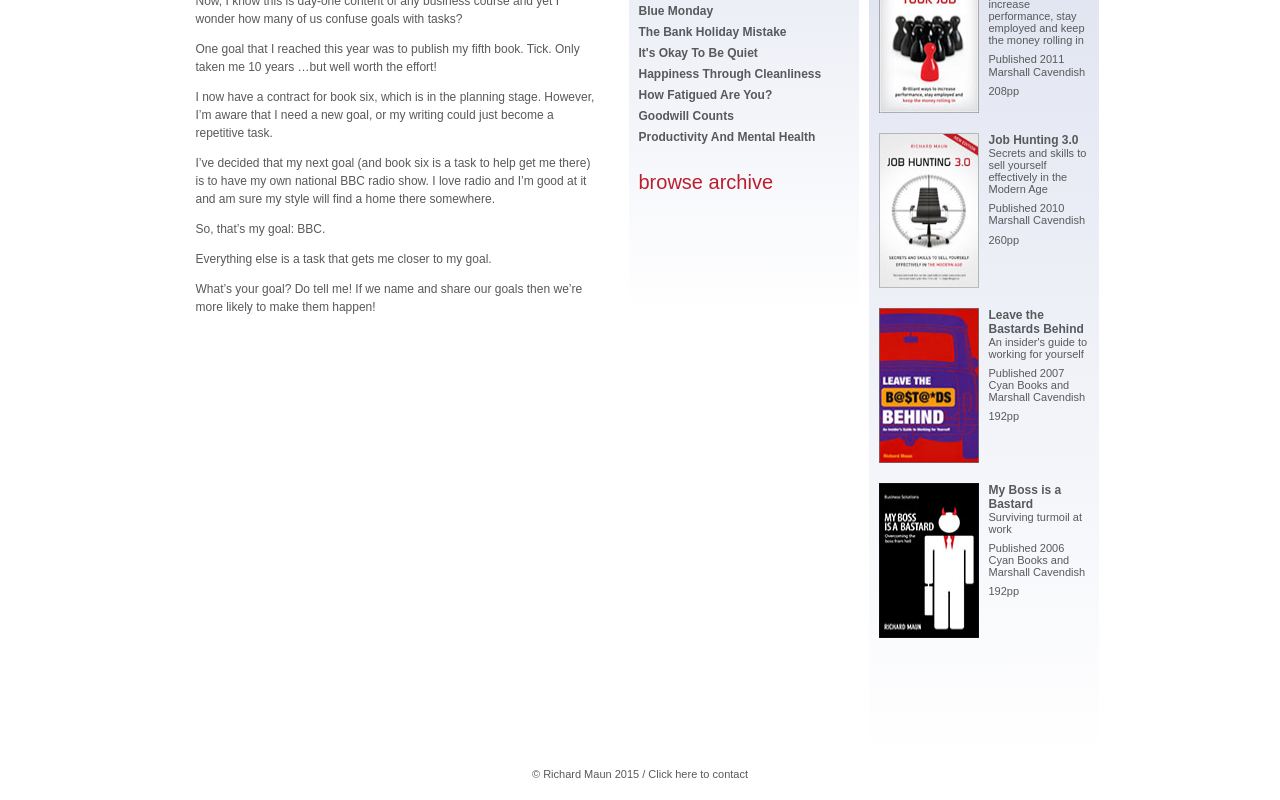Find and provide the bounding box coordinates for the UI element described with: "Happiness Through Cleanliness".

[0.499, 0.084, 0.642, 0.101]